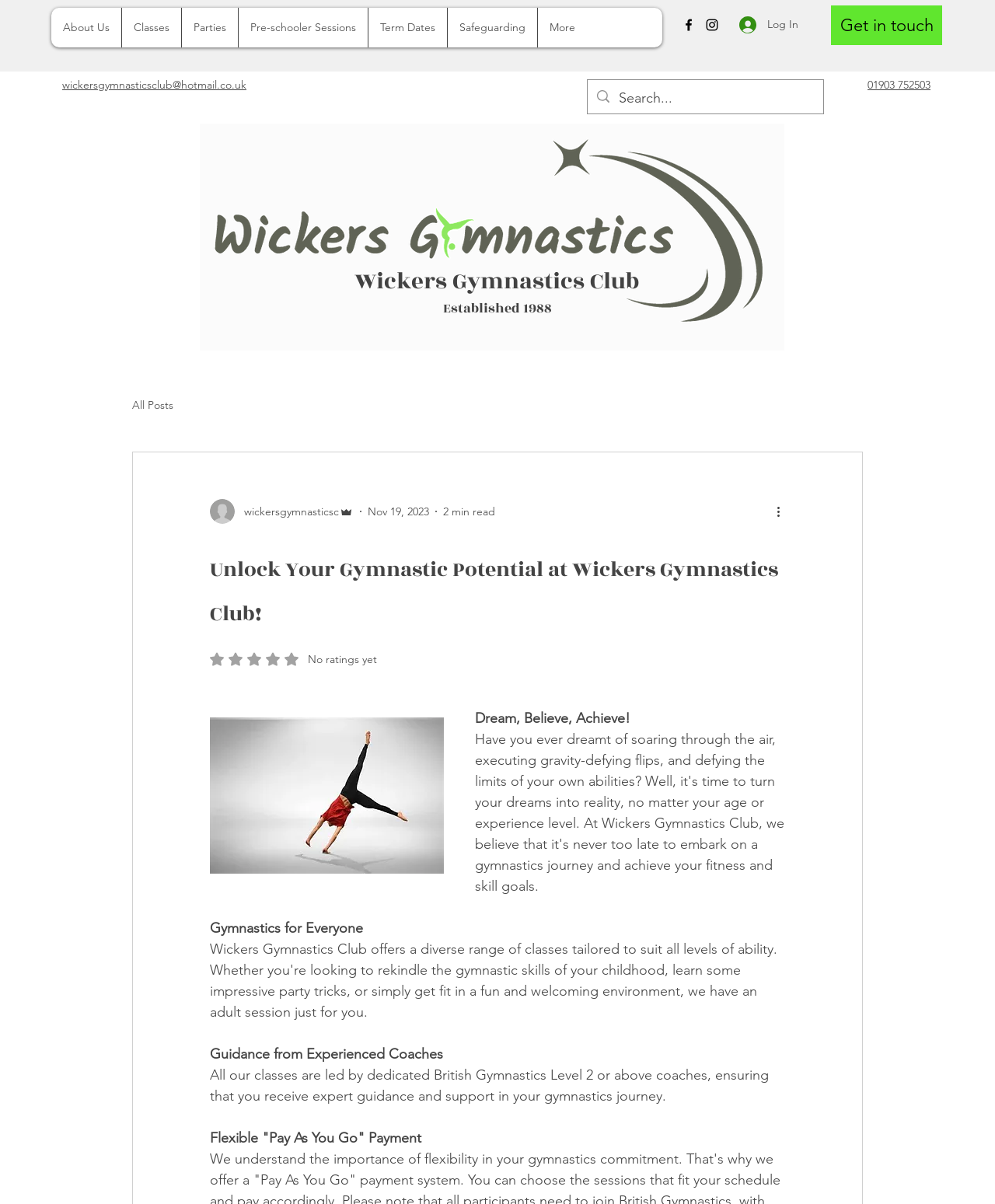Answer the following in one word or a short phrase: 
What is the purpose of the search box?

To search the website